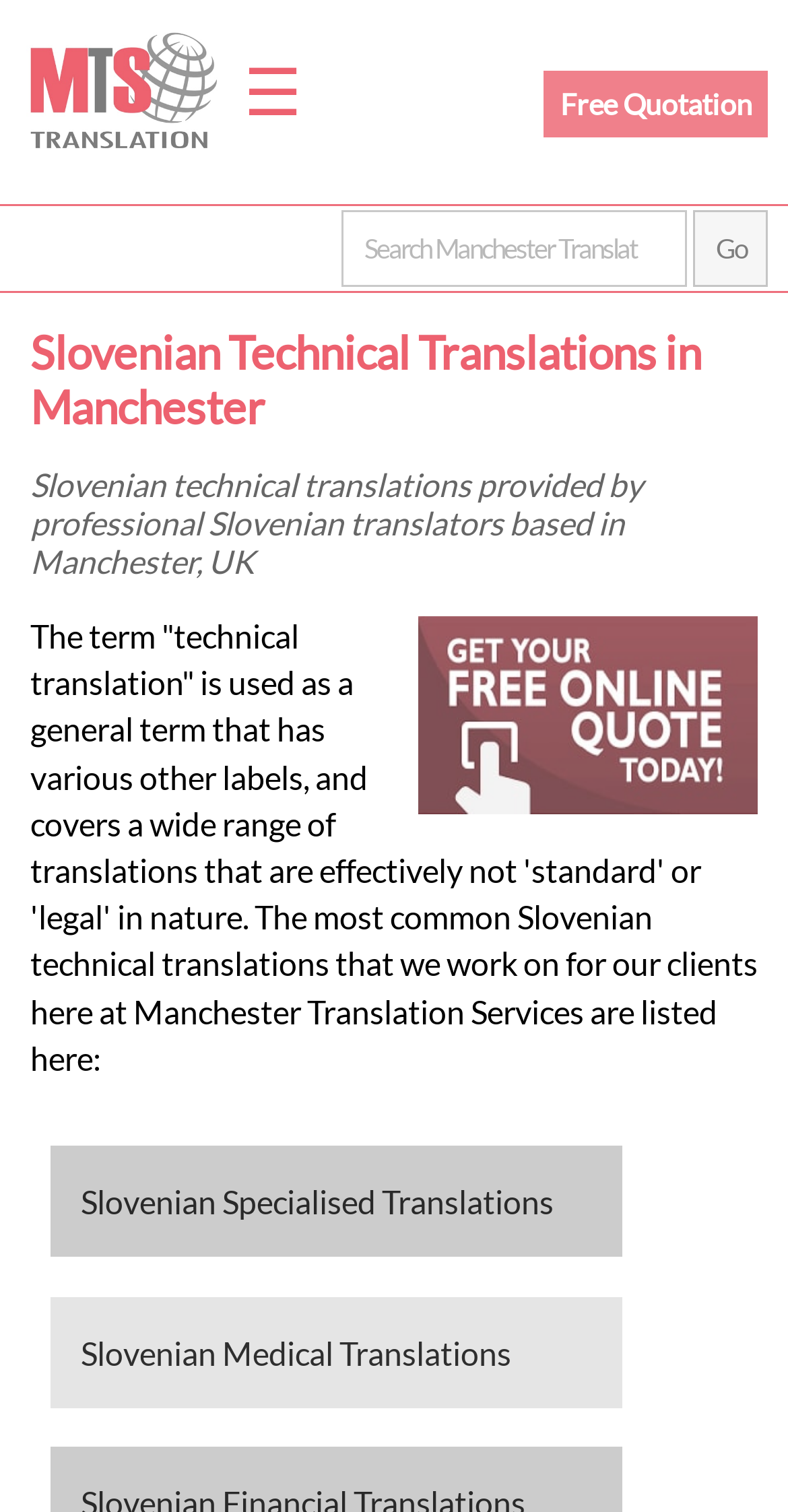Determine the bounding box coordinates of the clickable region to execute the instruction: "Go to the prices page". The coordinates should be four float numbers between 0 and 1, denoted as [left, top, right, bottom].

[0.122, 0.318, 0.422, 0.41]